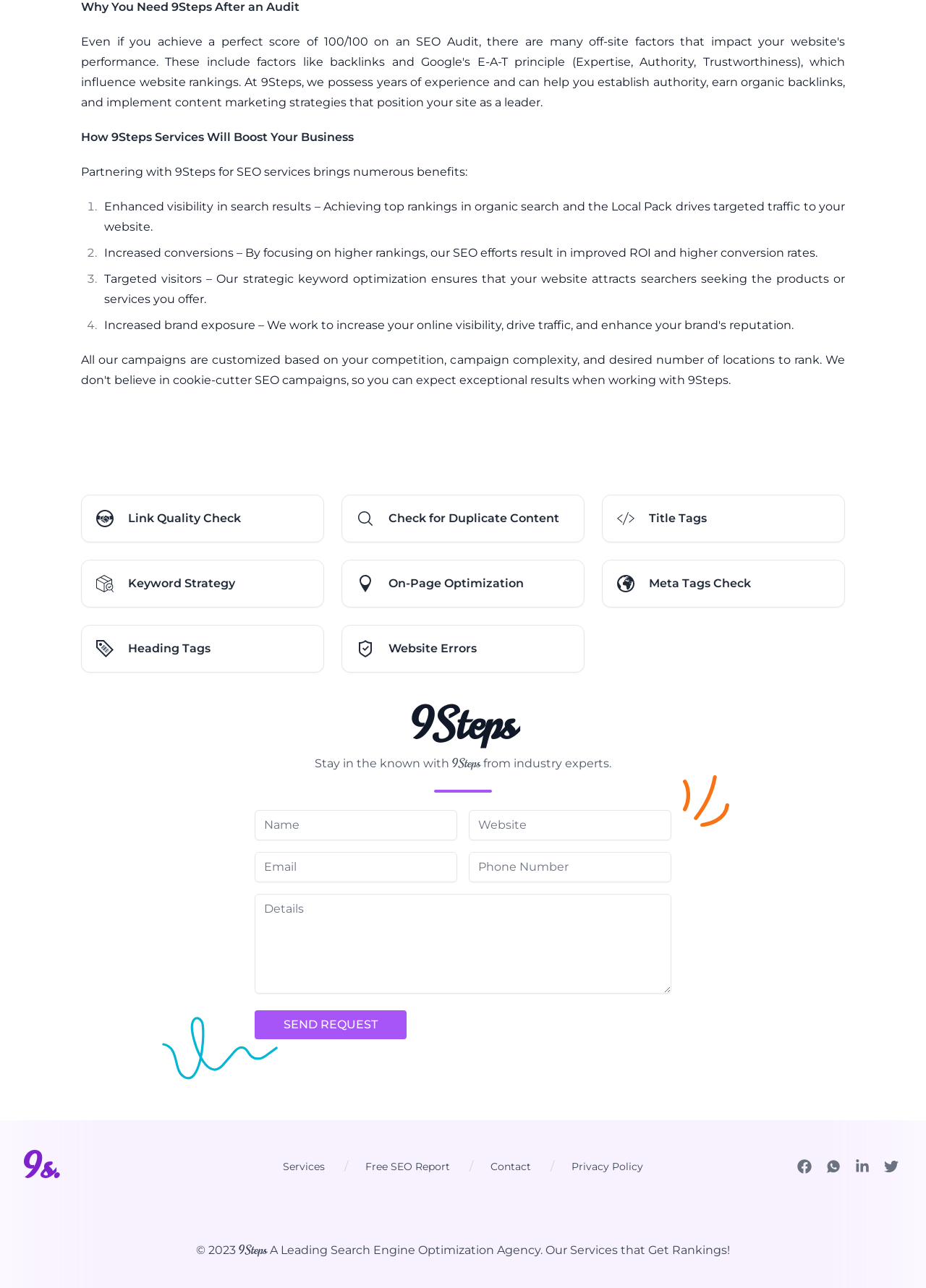Given the element description: "9s.", predict the bounding box coordinates of this UI element. The coordinates must be four float numbers between 0 and 1, given as [left, top, right, bottom].

[0.025, 0.887, 0.065, 0.925]